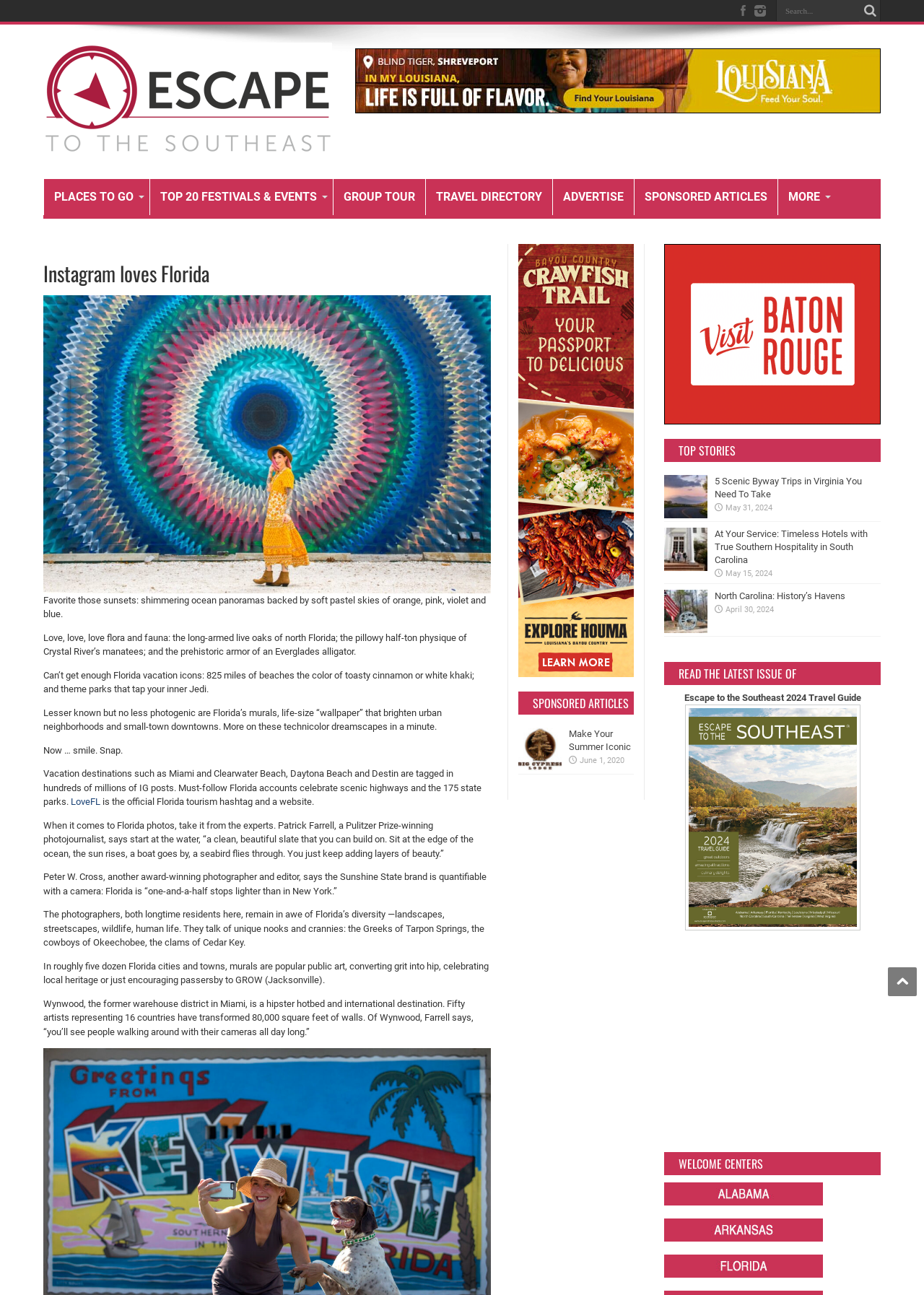Bounding box coordinates are given in the format (top-left x, top-left y, bottom-right x, bottom-right y). All values should be floating point numbers between 0 and 1. Provide the bounding box coordinate for the UI element described as: title="Florida Welcome Centers"

[0.719, 0.98, 0.891, 0.988]